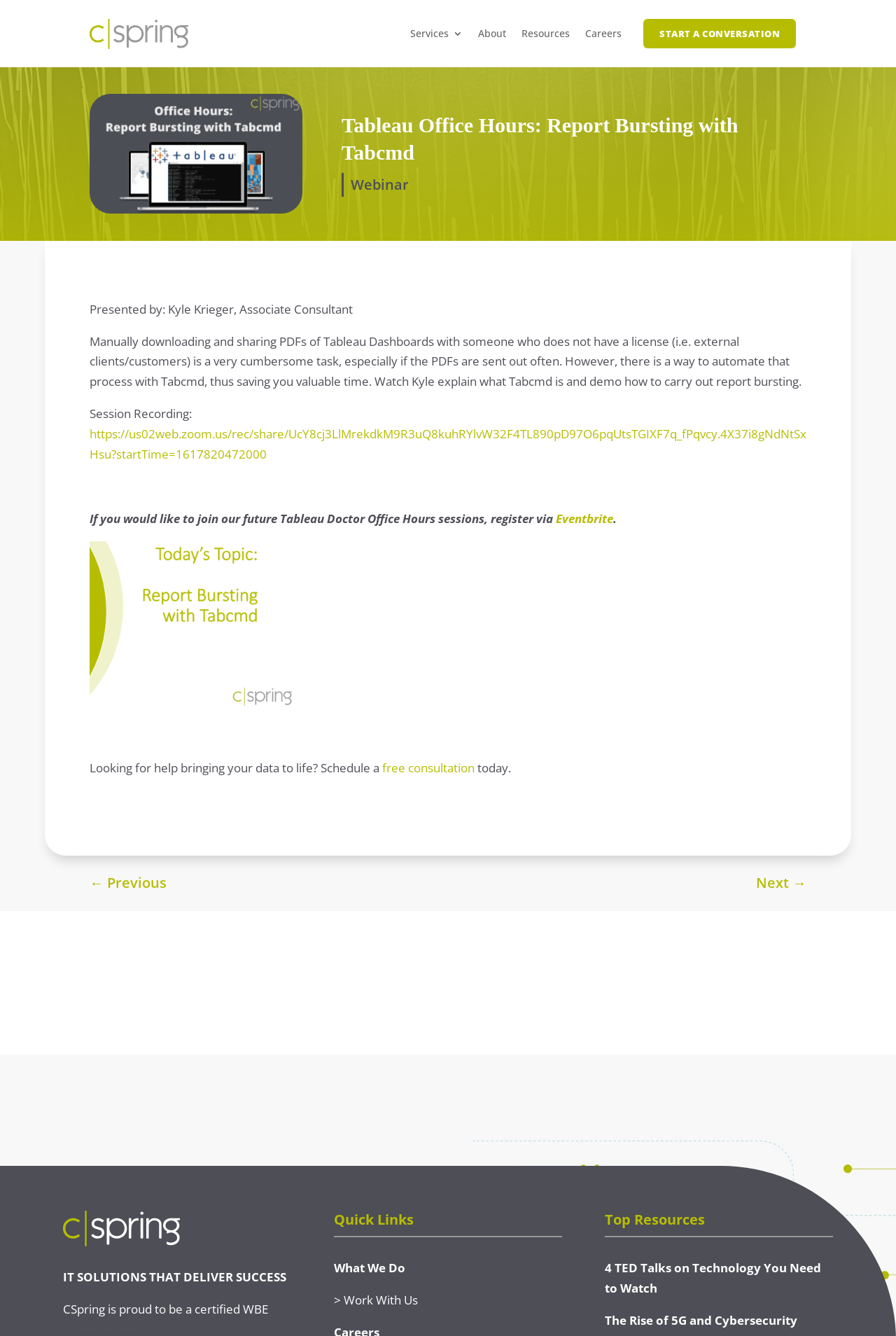Determine the coordinates of the bounding box that should be clicked to complete the instruction: "Select the '5 seeds + 1 free - NZ$129.00 PICK&MIX' option". The coordinates should be represented by four float numbers between 0 and 1: [left, top, right, bottom].

None